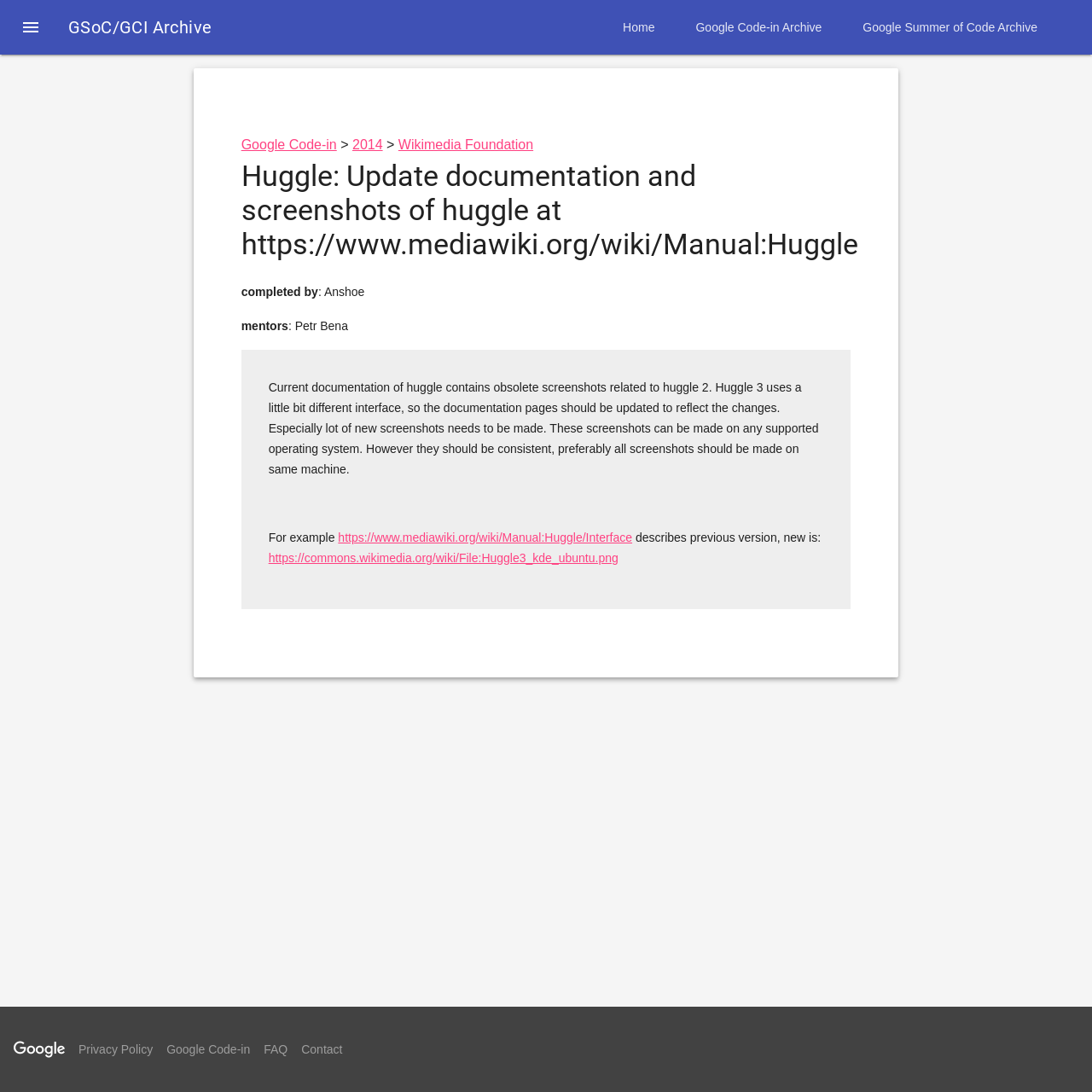Who completed the task?
Provide a concise answer using a single word or phrase based on the image.

Anshoe